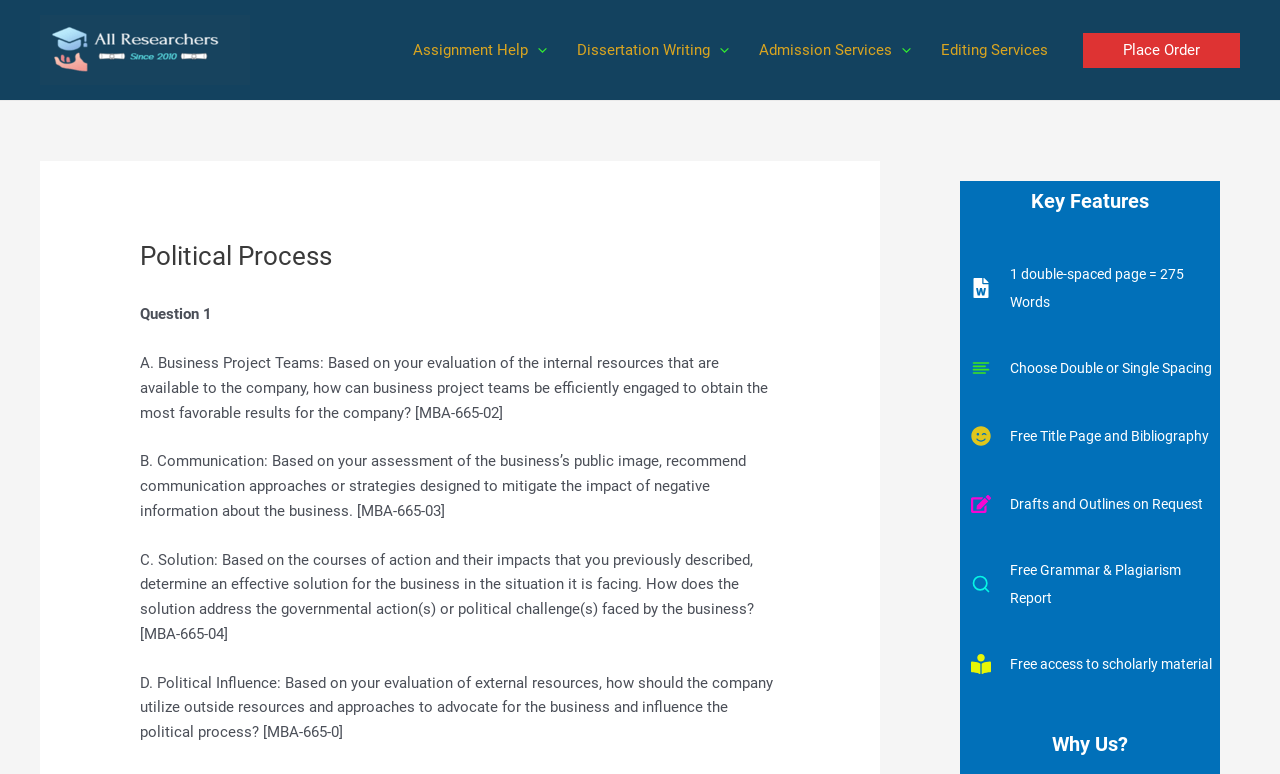Please find the bounding box coordinates of the element that needs to be clicked to perform the following instruction: "Click on 'All Researchers'". The bounding box coordinates should be four float numbers between 0 and 1, represented as [left, top, right, bottom].

[0.031, 0.052, 0.195, 0.075]